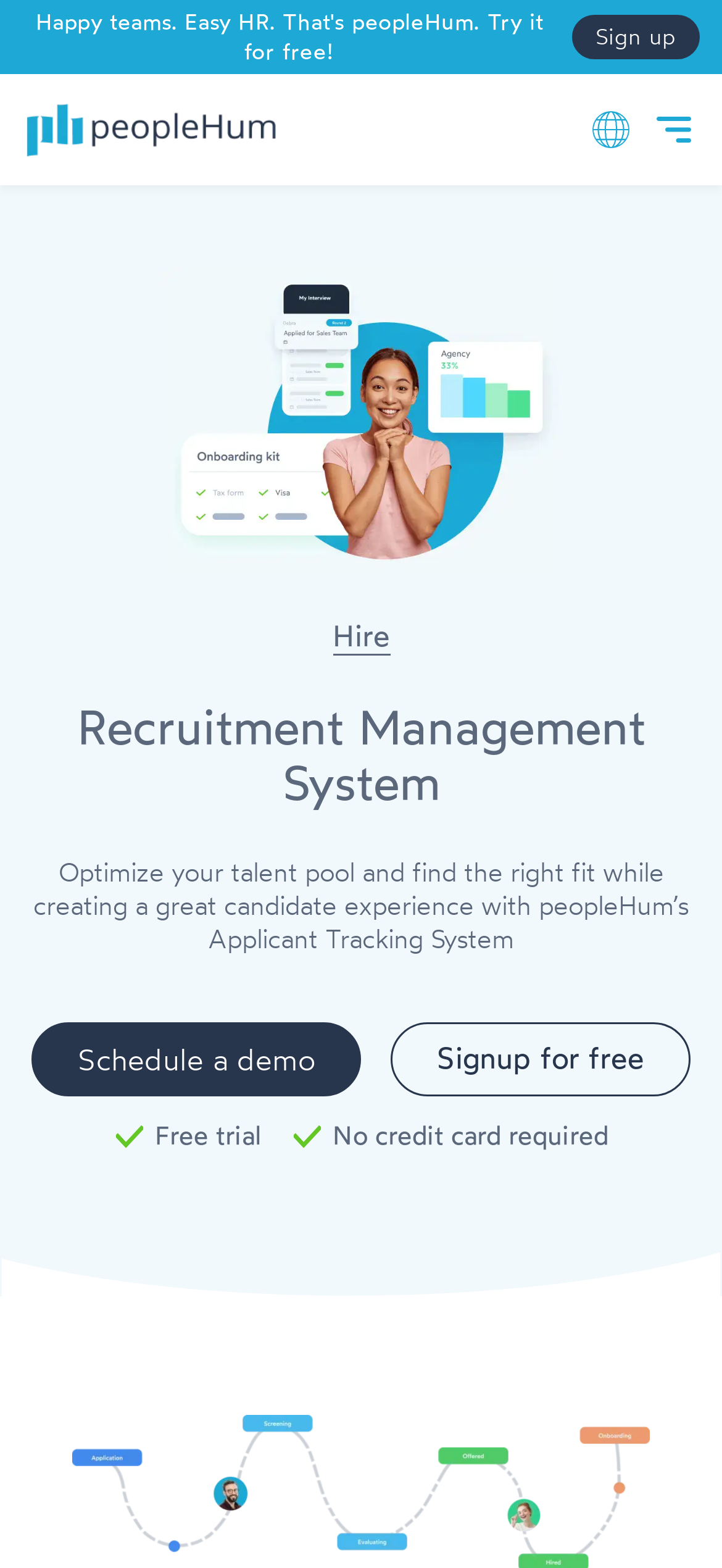Calculate the bounding box coordinates of the UI element given the description: "aria-label="menu"".

[0.898, 0.066, 0.97, 0.099]